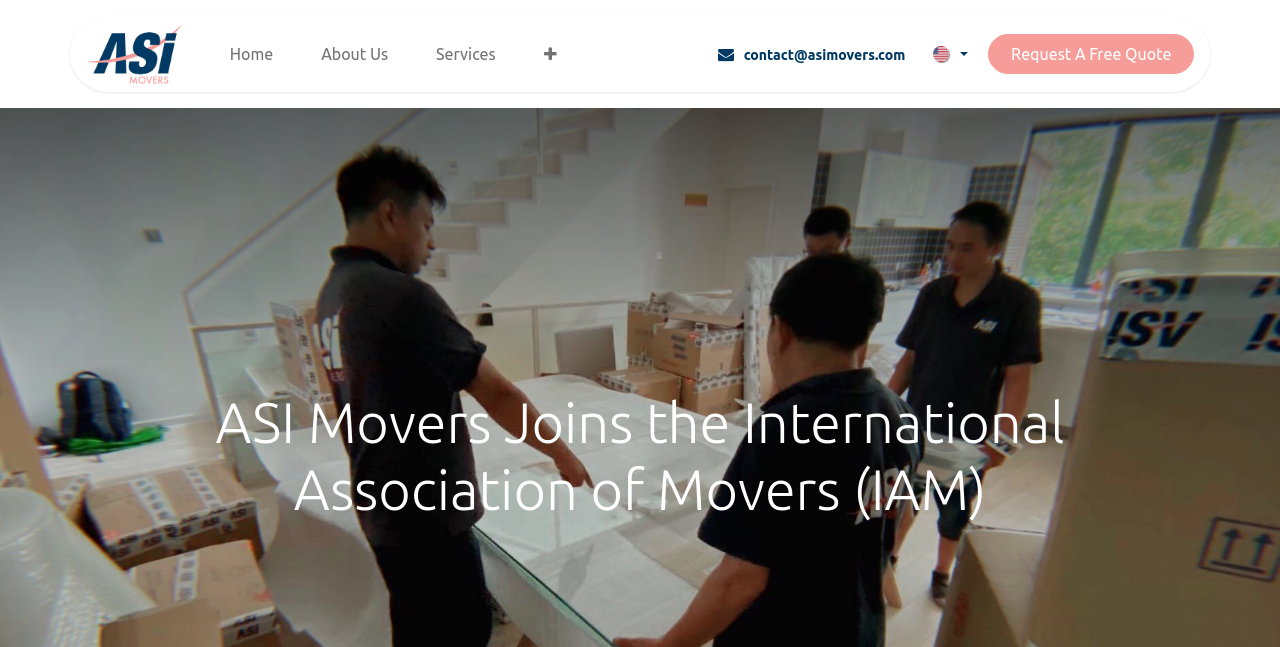Please provide a detailed answer to the question below by examining the image:
What is the email address provided?

I found the email address in the link element with the text '​ contact@asimovers.com'.